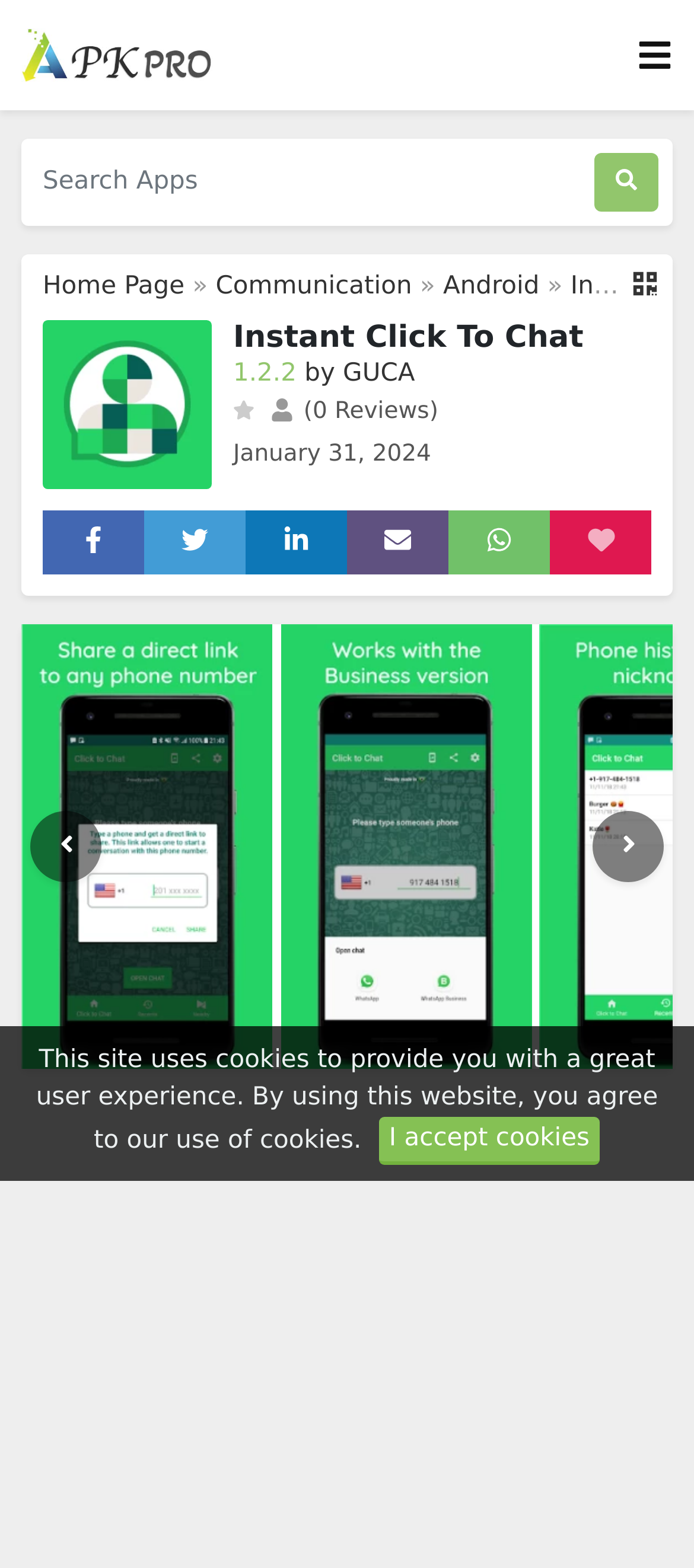Find the bounding box coordinates of the element you need to click on to perform this action: 'Search for apps'. The coordinates should be represented by four float values between 0 and 1, in the format [left, top, right, bottom].

[0.051, 0.098, 0.836, 0.135]